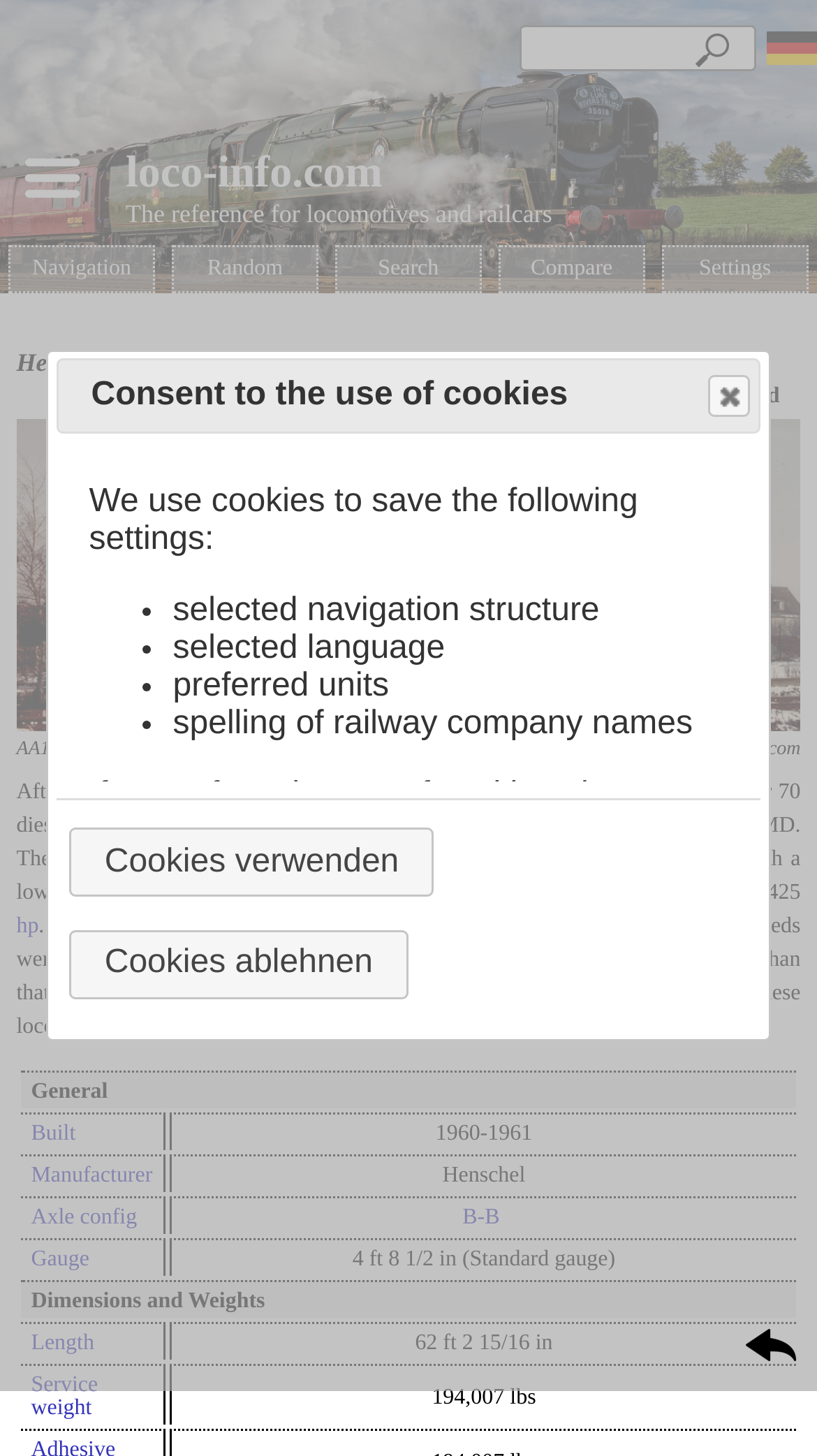Please find the bounding box coordinates of the clickable region needed to complete the following instruction: "Click the 'Compare' button". The bounding box coordinates must consist of four float numbers between 0 and 1, i.e., [left, top, right, bottom].

[0.65, 0.177, 0.75, 0.193]